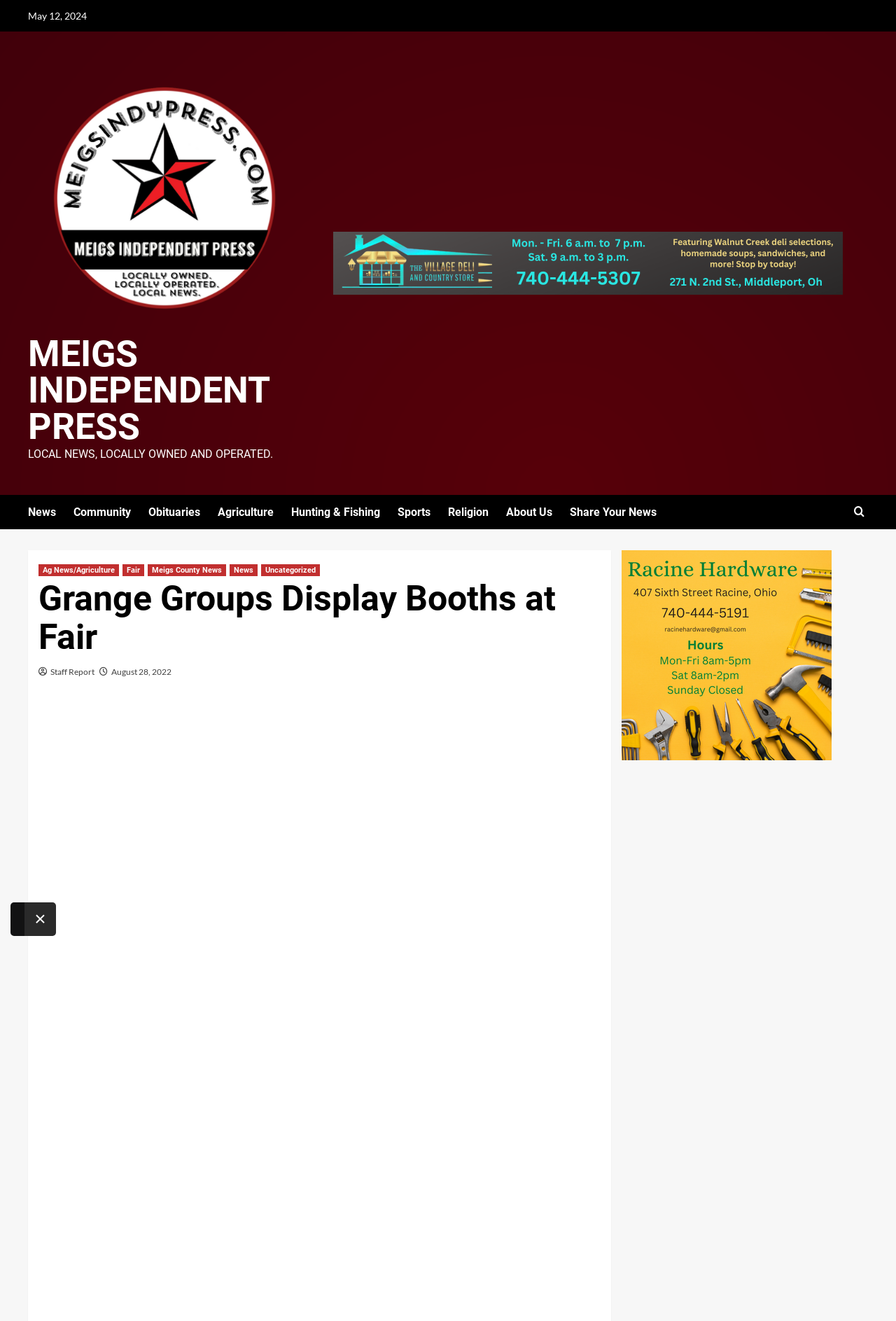Can you extract the primary headline text from the webpage?

Grange Groups Display Booths at Fair